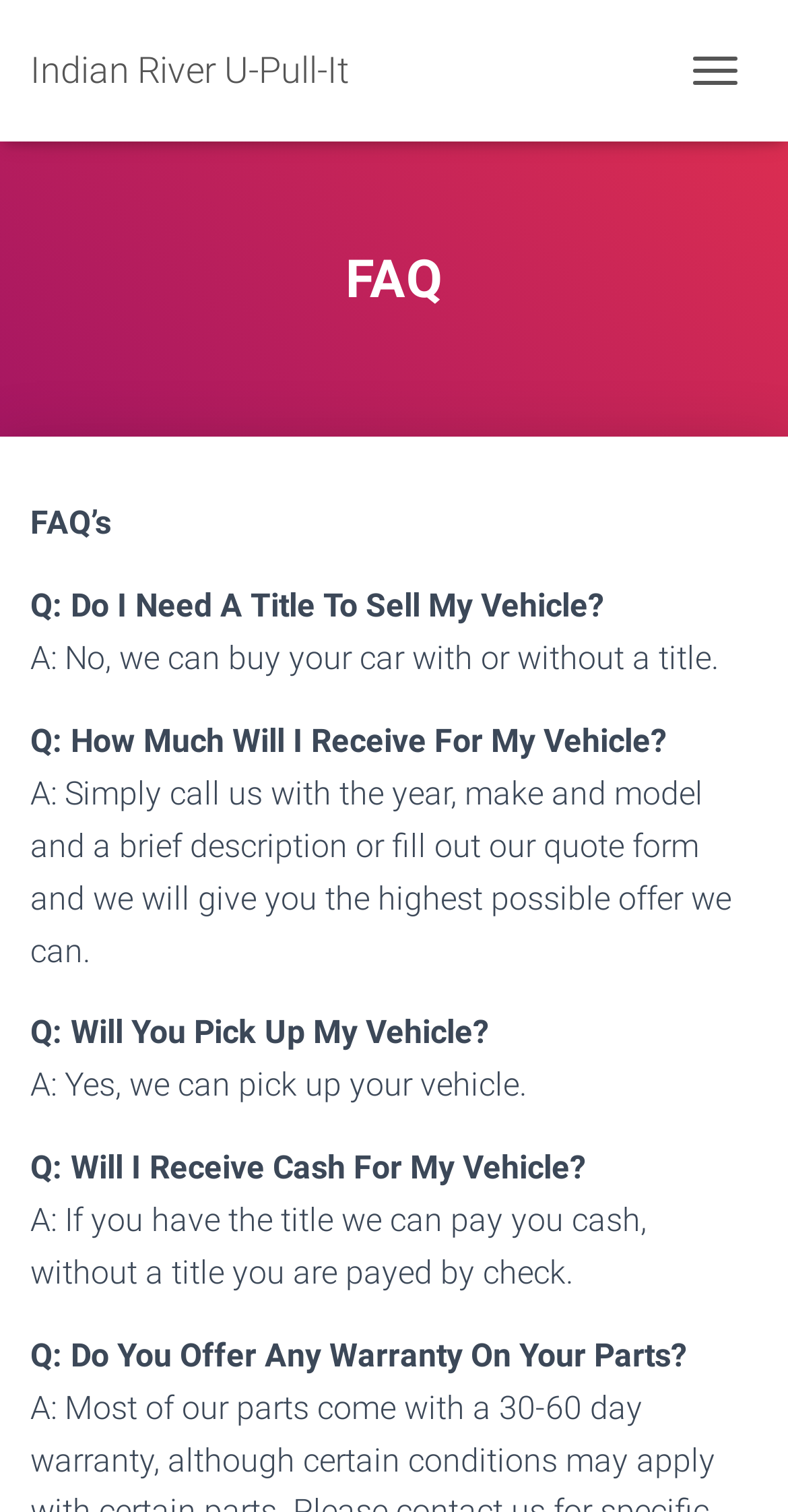Predict the bounding box of the UI element based on this description: "Toggle Navigation".

[0.854, 0.025, 0.962, 0.068]